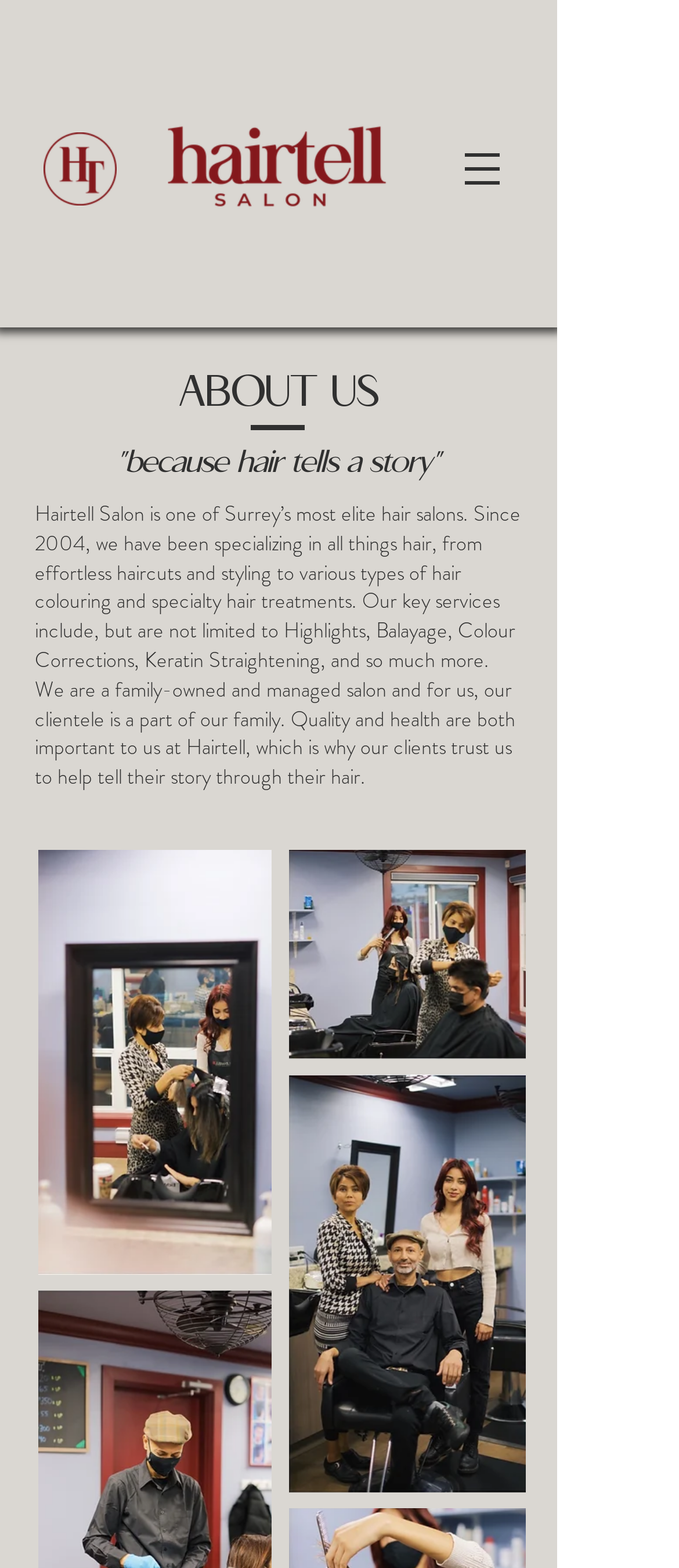What is the name of the salon?
Use the image to answer the question with a single word or phrase.

Hairtell Salon